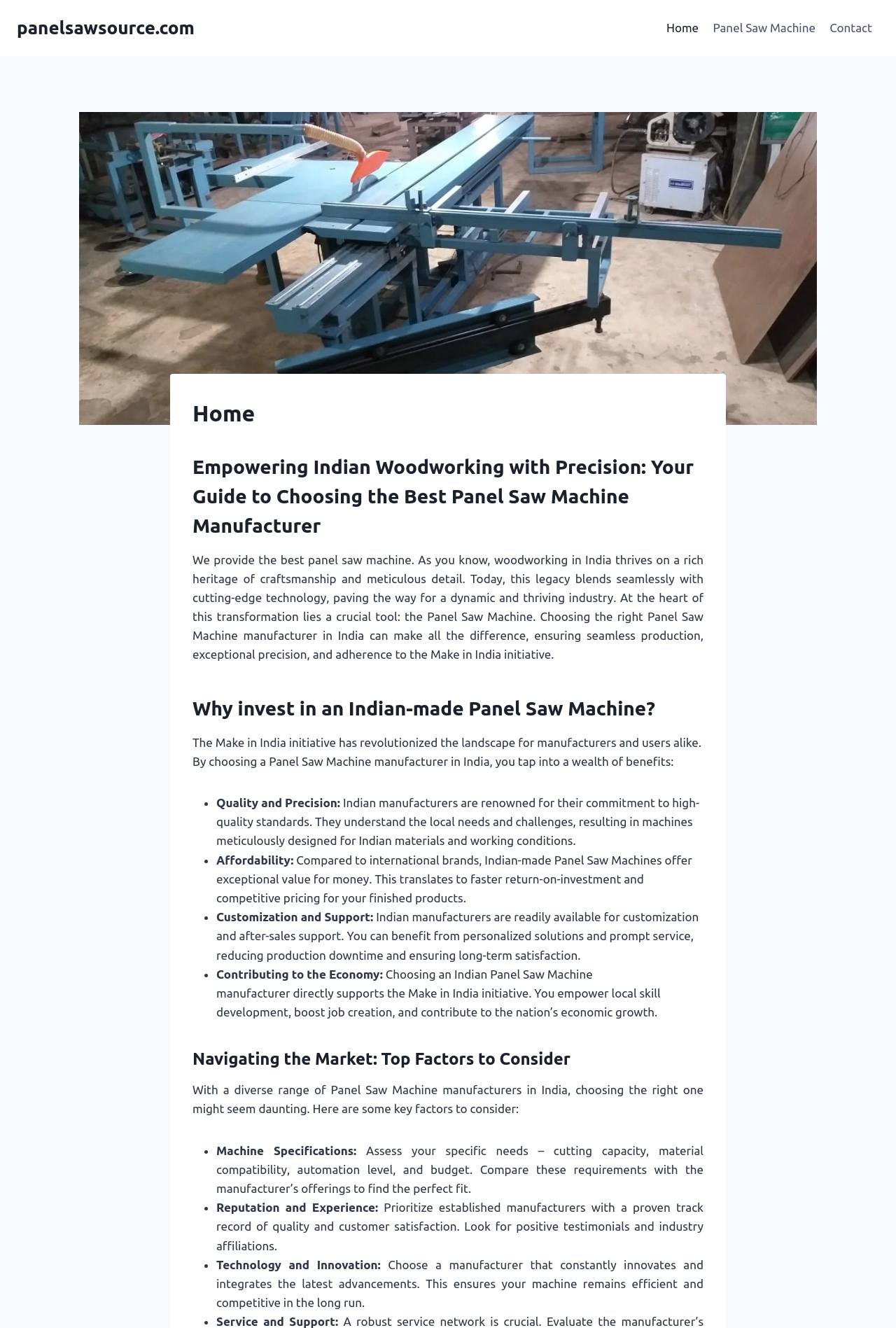Please answer the following question using a single word or phrase: 
What is the importance of technology and innovation in panel saw machines?

Efficiency and competitiveness